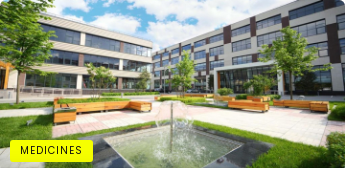Explain what is happening in the image with as much detail as possible.

The image showcases a modern courtyard surrounded by contemporary buildings. This outdoor space is designed for relaxation and social interaction, featuring wooden benches that invite visitors to enjoy the greenery and pleasant weather. In the center, a circular fountain adds a touch of serenity, with water cascading gently, creating a calming atmosphere. The lush landscaping includes trees and manicured grass, contributing to the tranquil vibe of the space. Bright blue skies and fluffy white clouds enhance the inviting scene, making it an ideal spot for leisurely gatherings or reflection.